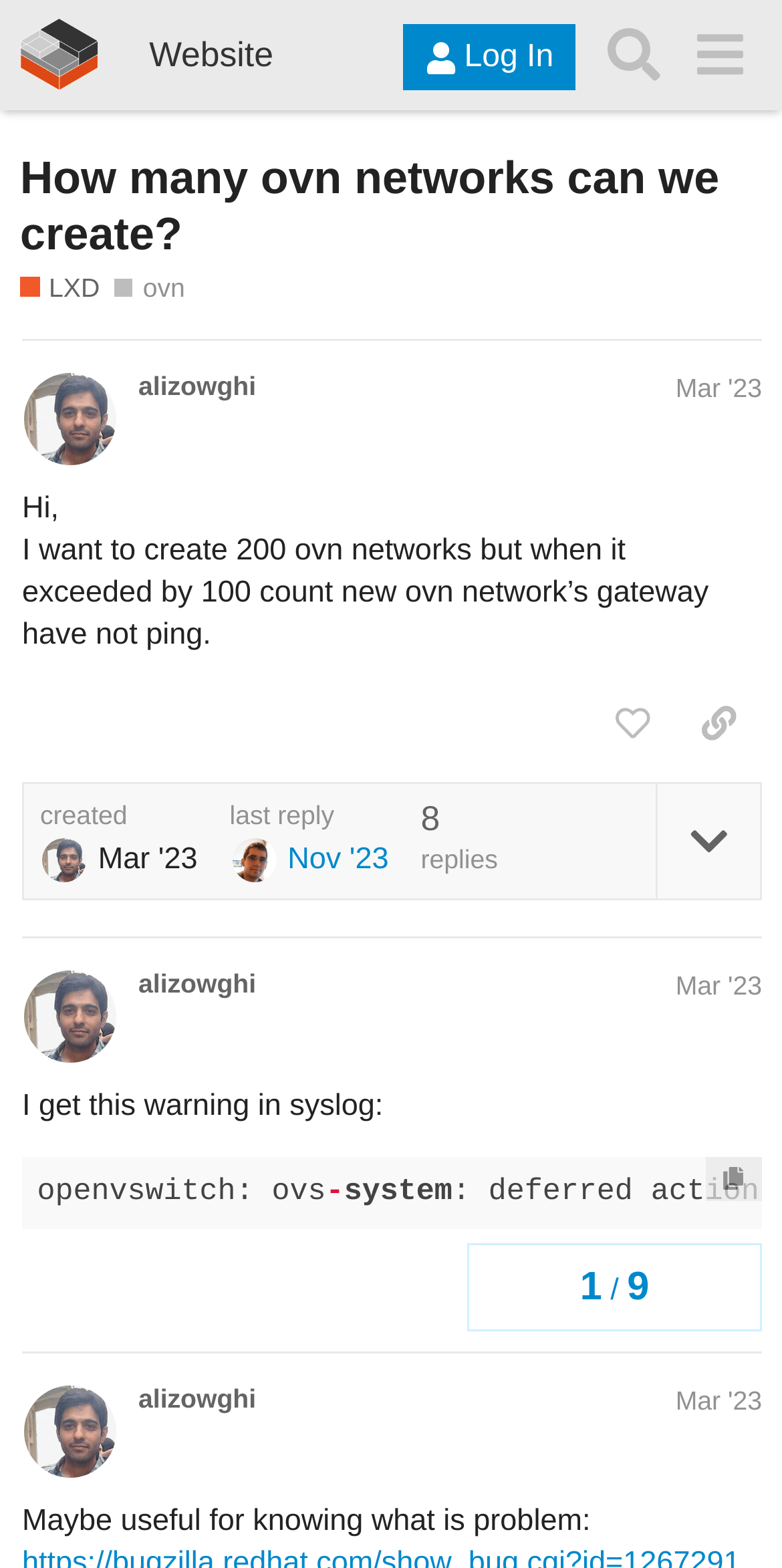Identify the bounding box coordinates of the clickable region to carry out the given instruction: "Read the post about 'David Lynch'".

None